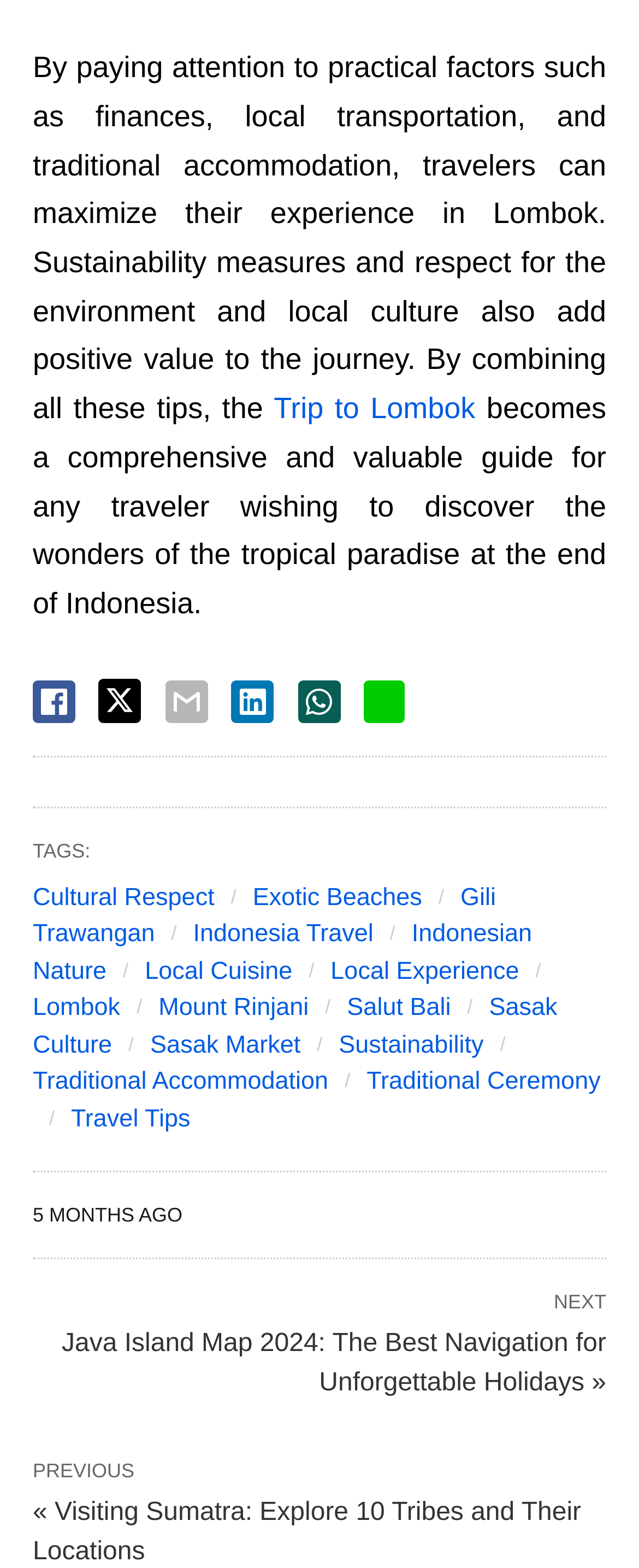How many social media sharing options are available?
Please analyze the image and answer the question with as much detail as possible.

The number of social media sharing options can be counted by looking at the links provided at the top of the page, which include Facebook, Twitter, Email, LinkedIn, WhatsApp, and Line.